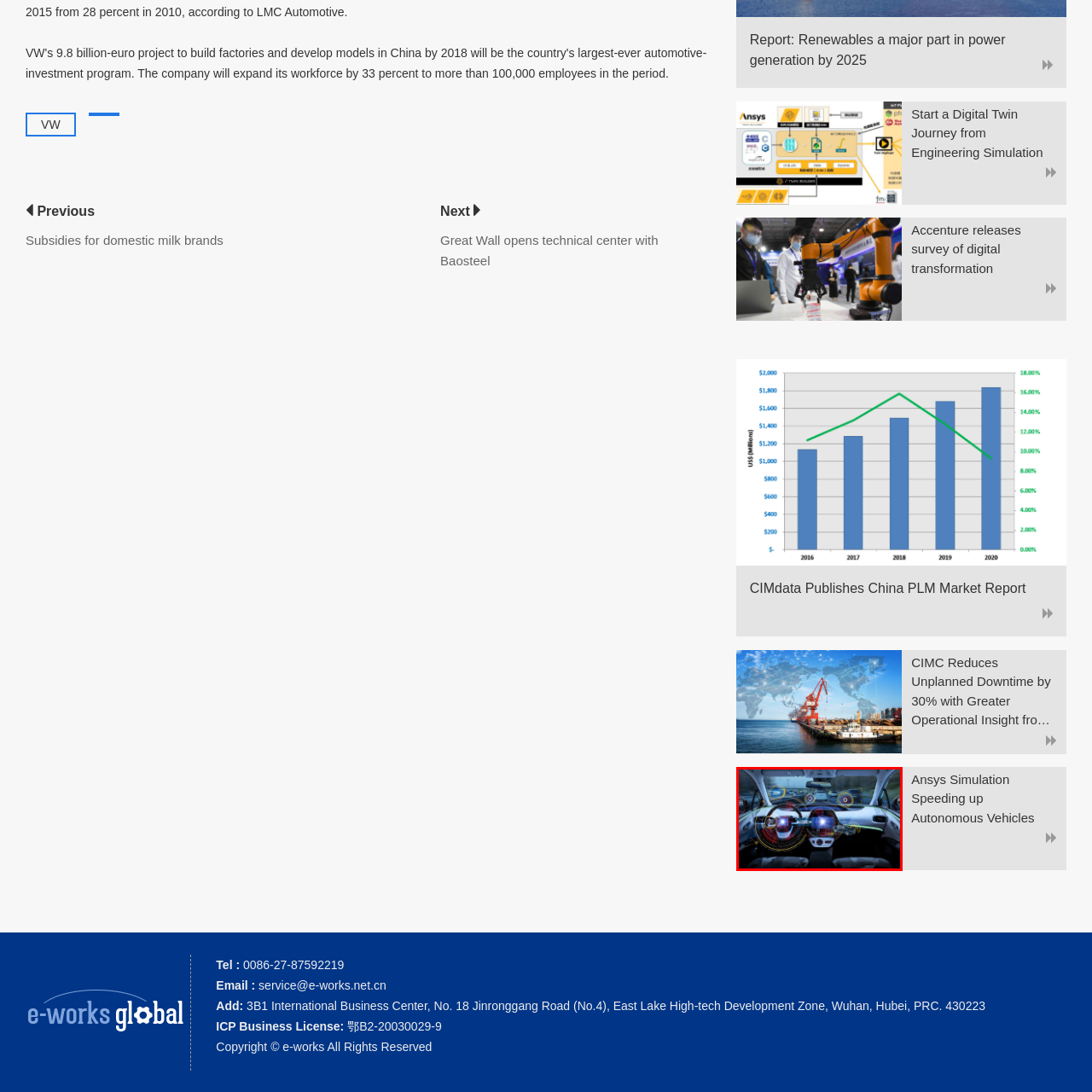What does the visualization represent?
Look at the image contained within the red bounding box and provide a detailed answer based on the visual details you can infer from it.

The visualization represents the evolution towards smarter, autonomous vehicles, reflecting ongoing advancements in engineering simulation and automotive design, as seen in the modern car interior with advanced digital displays and automation features.